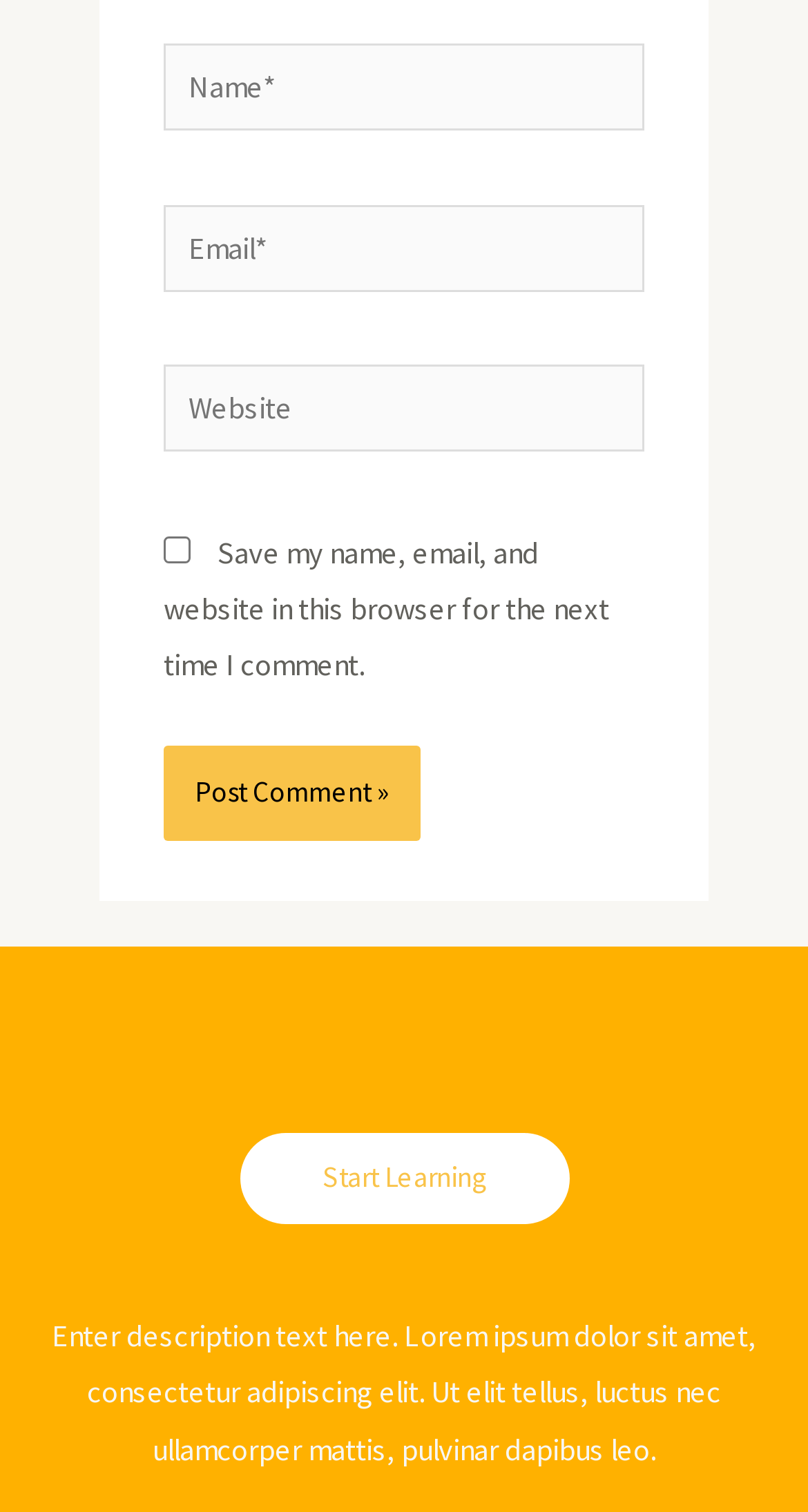How many text boxes are required?
Refer to the image and respond with a one-word or short-phrase answer.

2